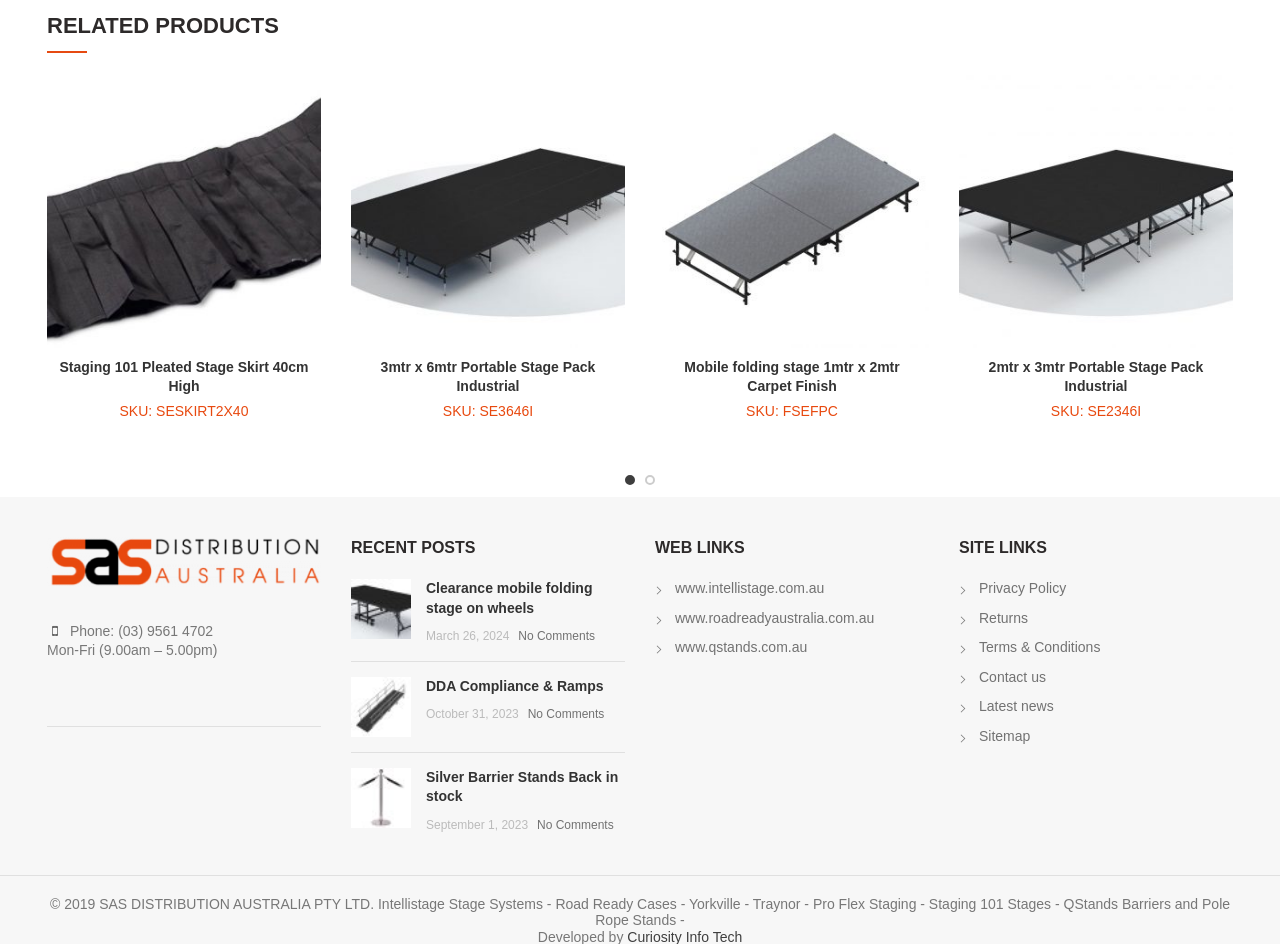Determine the bounding box coordinates of the region to click in order to accomplish the following instruction: "Check Phone number". Provide the coordinates as four float numbers between 0 and 1, specifically [left, top, right, bottom].

[0.052, 0.66, 0.167, 0.677]